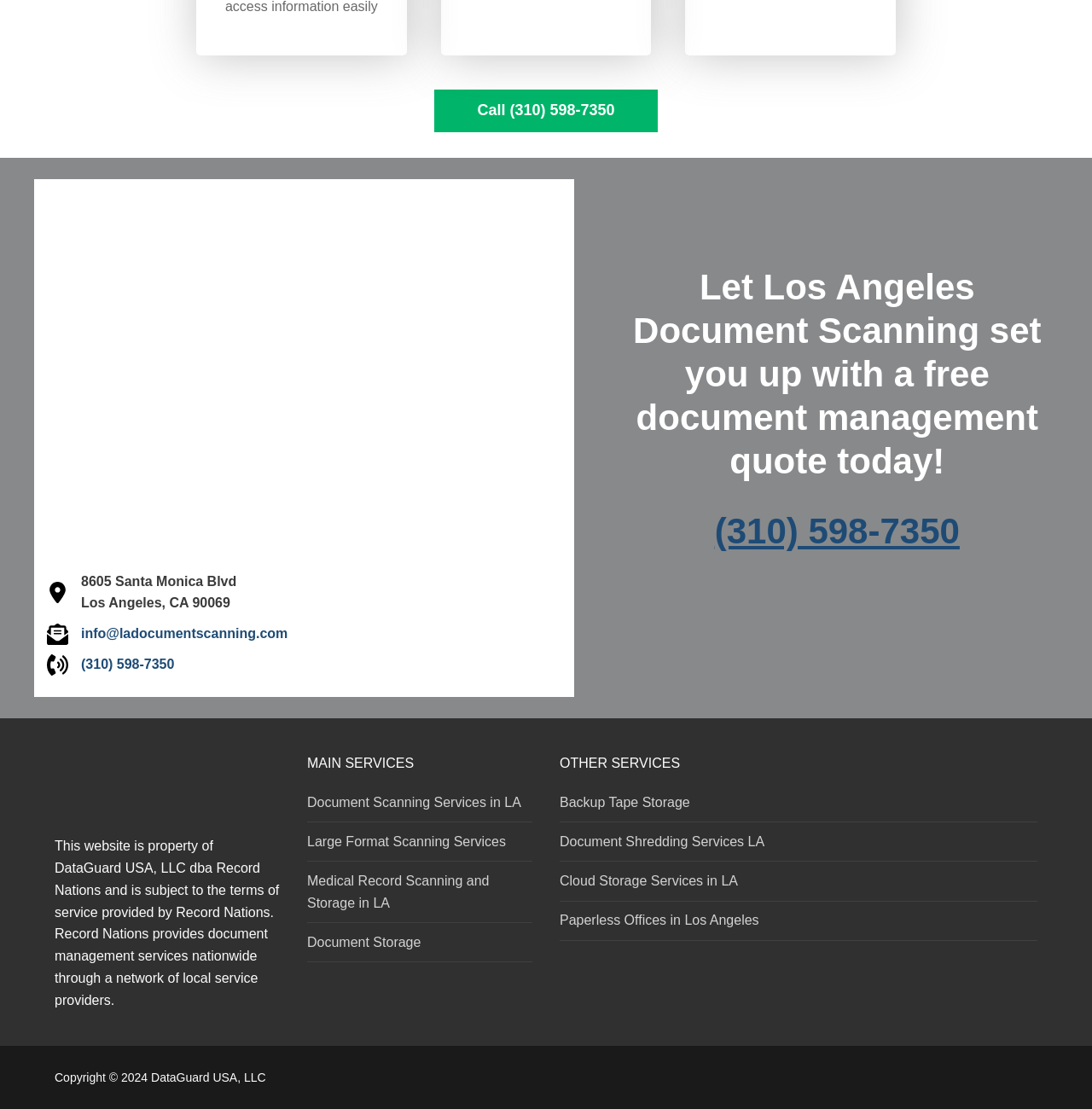What is the email address to contact for document management?
Based on the visual details in the image, please answer the question thoroughly.

I found the email address by looking at the links and static text elements on the webpage. There are multiple instances of the email address, but they all point to the same address, which is info@ladocumentscanning.com.